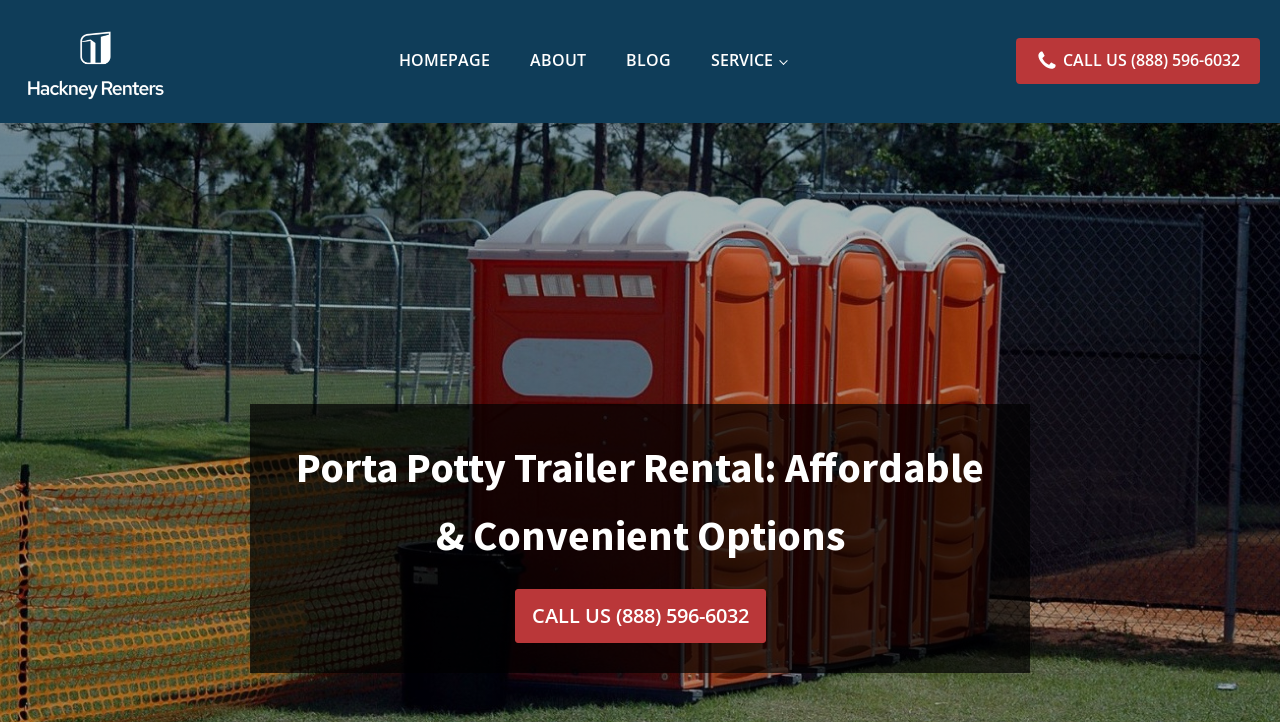Could you please study the image and provide a detailed answer to the question:
How many main navigation links are there?

I counted the main navigation links by looking at the links at the top of the webpage, which are 'HOMEPAGE', 'ABOUT', 'BLOG', and 'SERVICE'. These links are likely the main categories of the website.